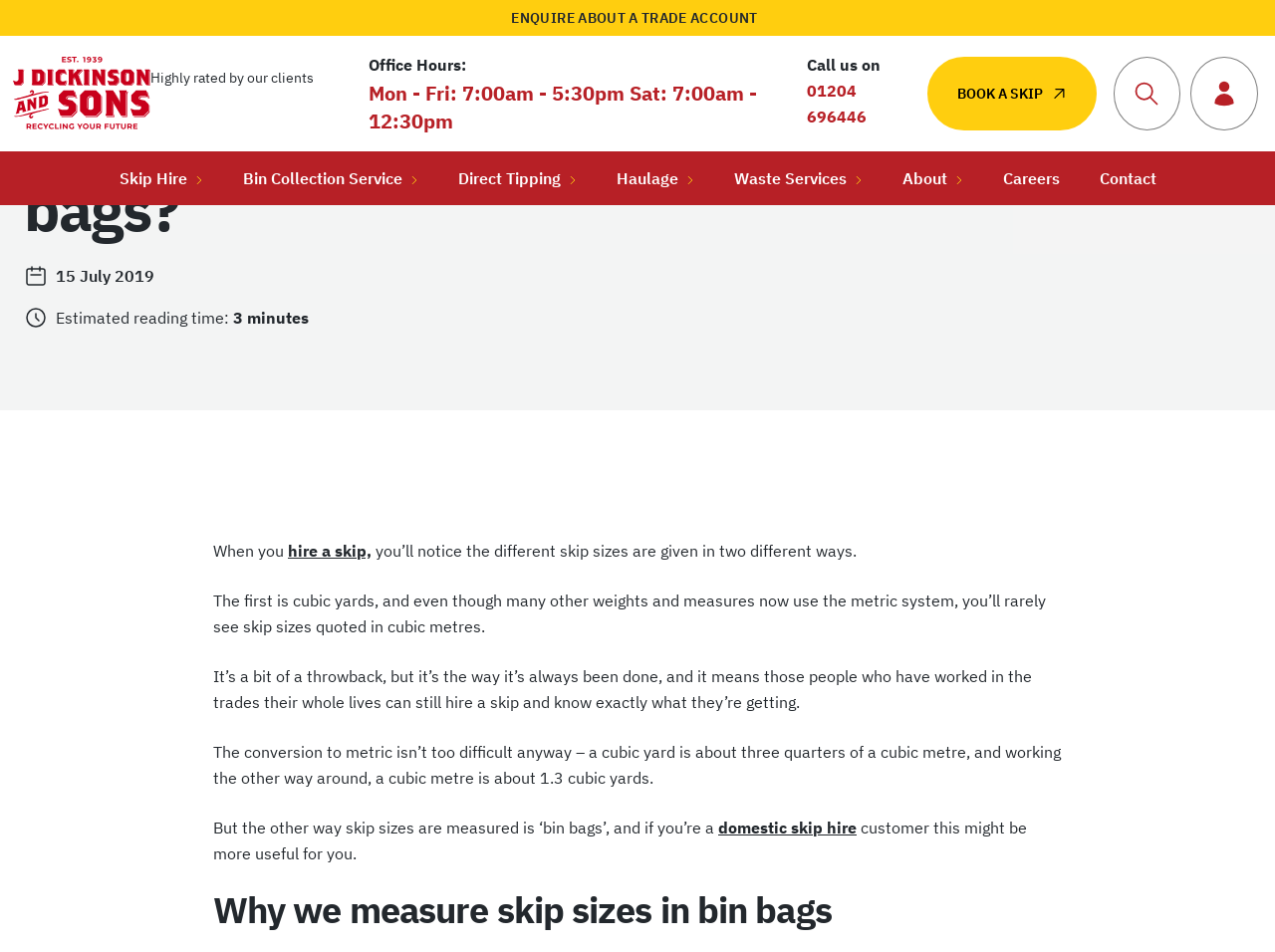Extract the bounding box coordinates for the HTML element that matches this description: "parent_node: Office Hours: aria-label="Customer login"". The coordinates should be four float numbers between 0 and 1, i.e., [left, top, right, bottom].

[0.933, 0.059, 0.988, 0.138]